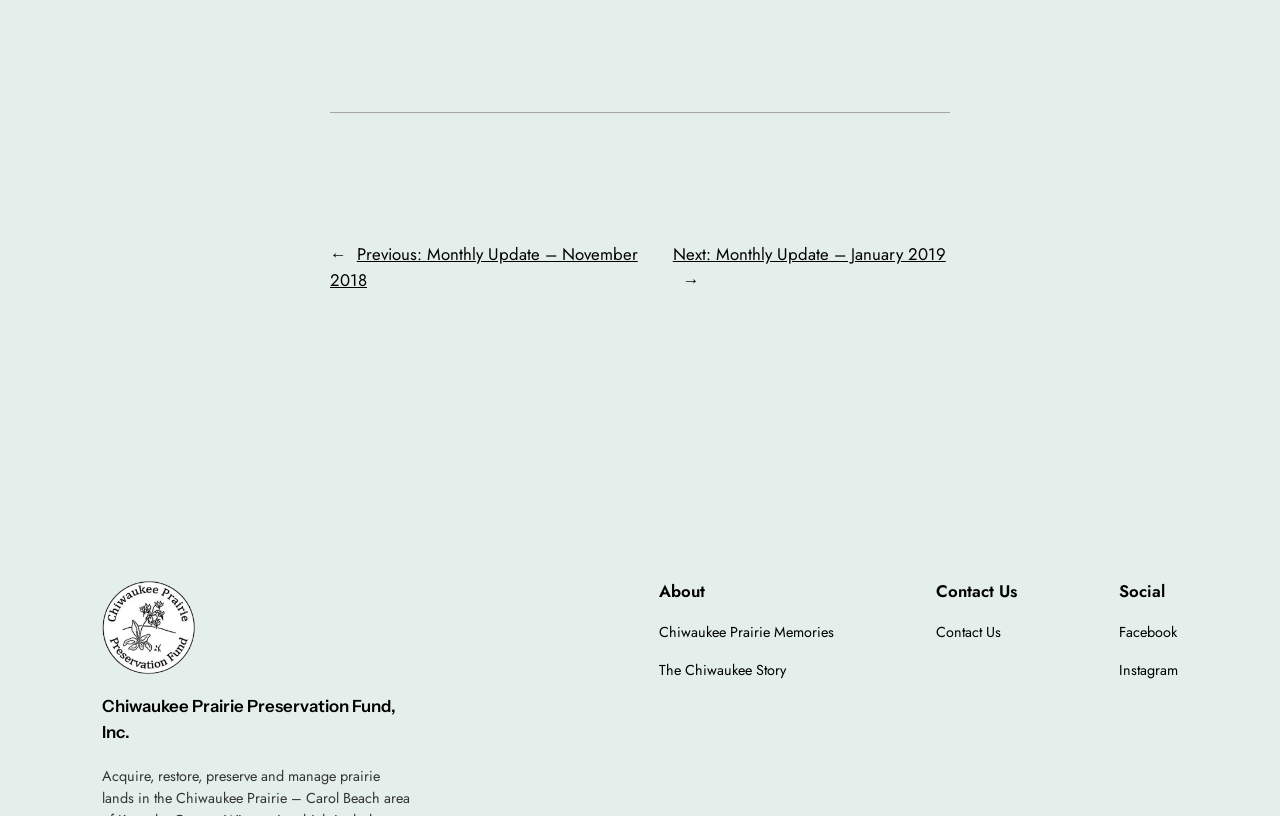Please look at the image and answer the question with a detailed explanation: What is the text of the heading above the 'Chiwaukee Prairie Memories' link?

I looked at the link with the text 'Chiwaukee Prairie Memories' and found that it is underneath a heading element with the text 'About', which suggests that 'About' is the heading above the link.